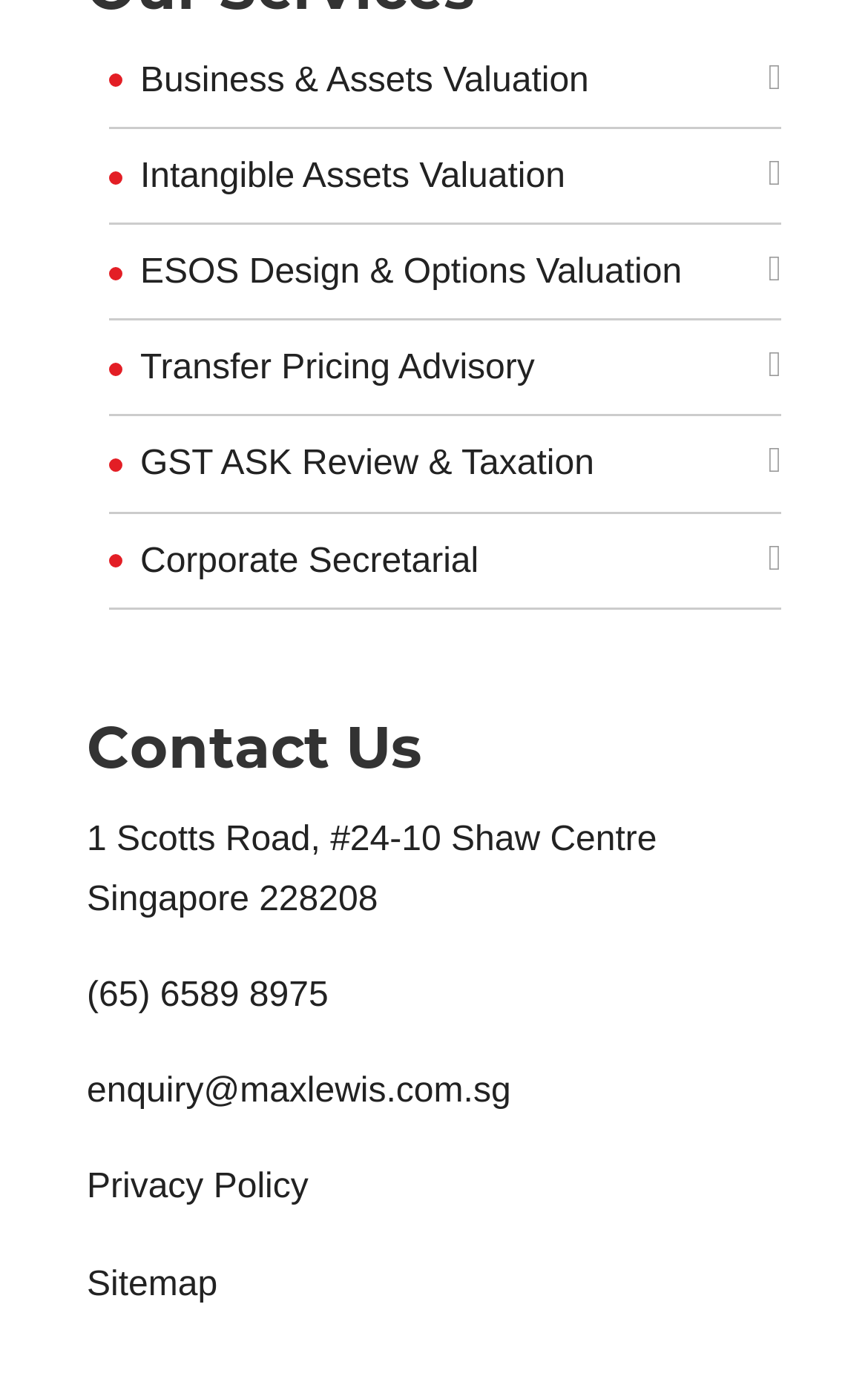Determine the bounding box coordinates of the clickable region to follow the instruction: "Click on the link to learn about economic espionage".

None